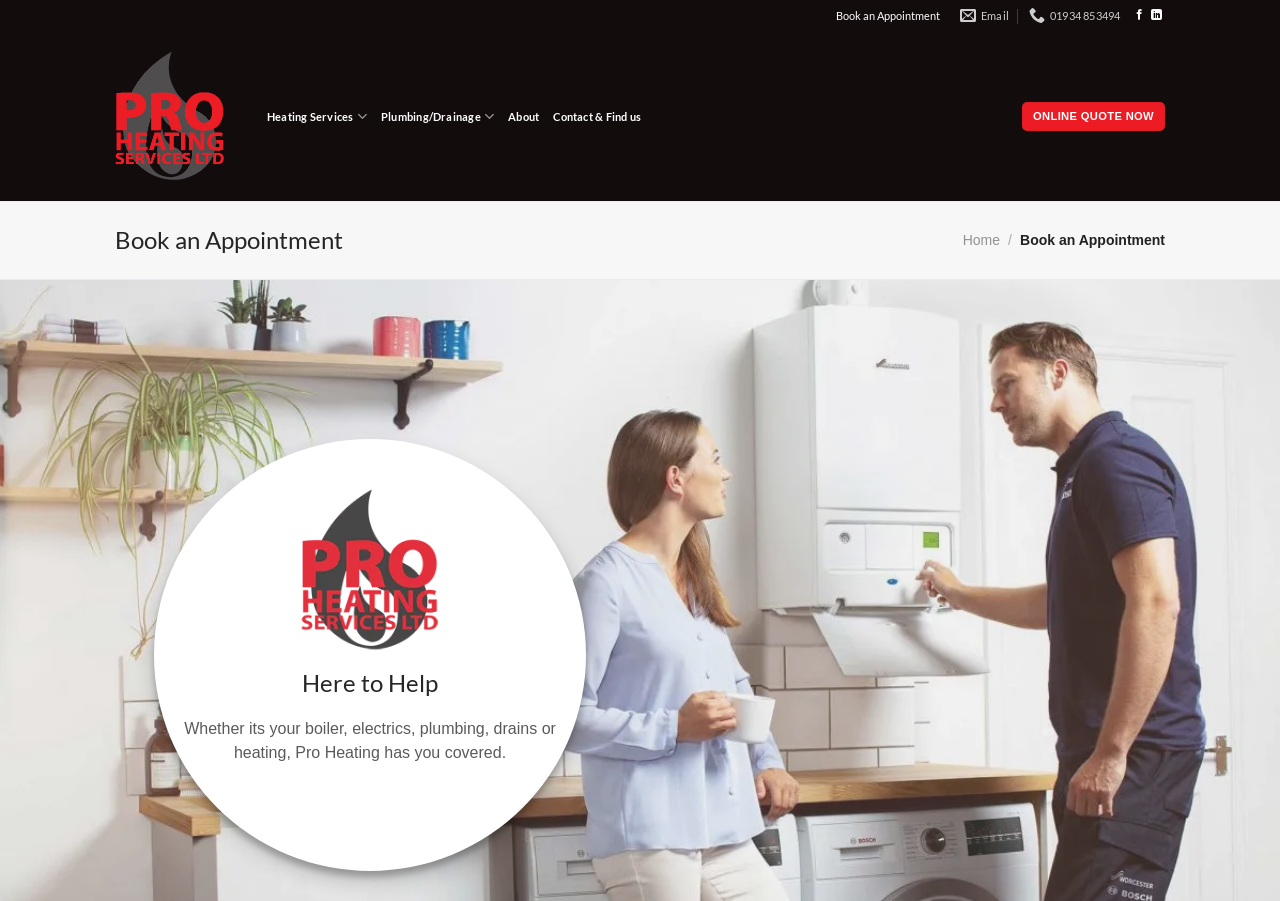Create a detailed summary of all the visual and textual information on the webpage.

The webpage is about Pro Heating Services, an award-winning boiler installer. At the top, there is a navigation bar with several links, including "Book an Appointment", "Email", "Phone number", "Follow on Facebook", and "Follow on LinkedIn". Below the navigation bar, there is a logo of Pro Heating Services, accompanied by a brief description of the company.

The main menu is located on the left side of the page, with links to "Heating Services", "Plumbing/Drainage", "About", and "Contact & Find us". Each of these links has a dropdown menu. On the right side of the page, there is a prominent call-to-action button "ONLINE QUOTE NOW".

Below the main menu, there is a heading "Book an Appointment" followed by a breadcrumb navigation with links to "Home" and "Book an Appointment". The main content of the page is divided into sections, with a heading "Here to Help" at the top. At the bottom of the page, there are two disabled buttons, "Previous" and "Next", each accompanied by an arrow icon.

Throughout the page, there are a total of 5 links to social media or contact information, 7 links to different sections of the website, 2 buttons, and 2 images. The overall layout is organized, with clear headings and concise text.